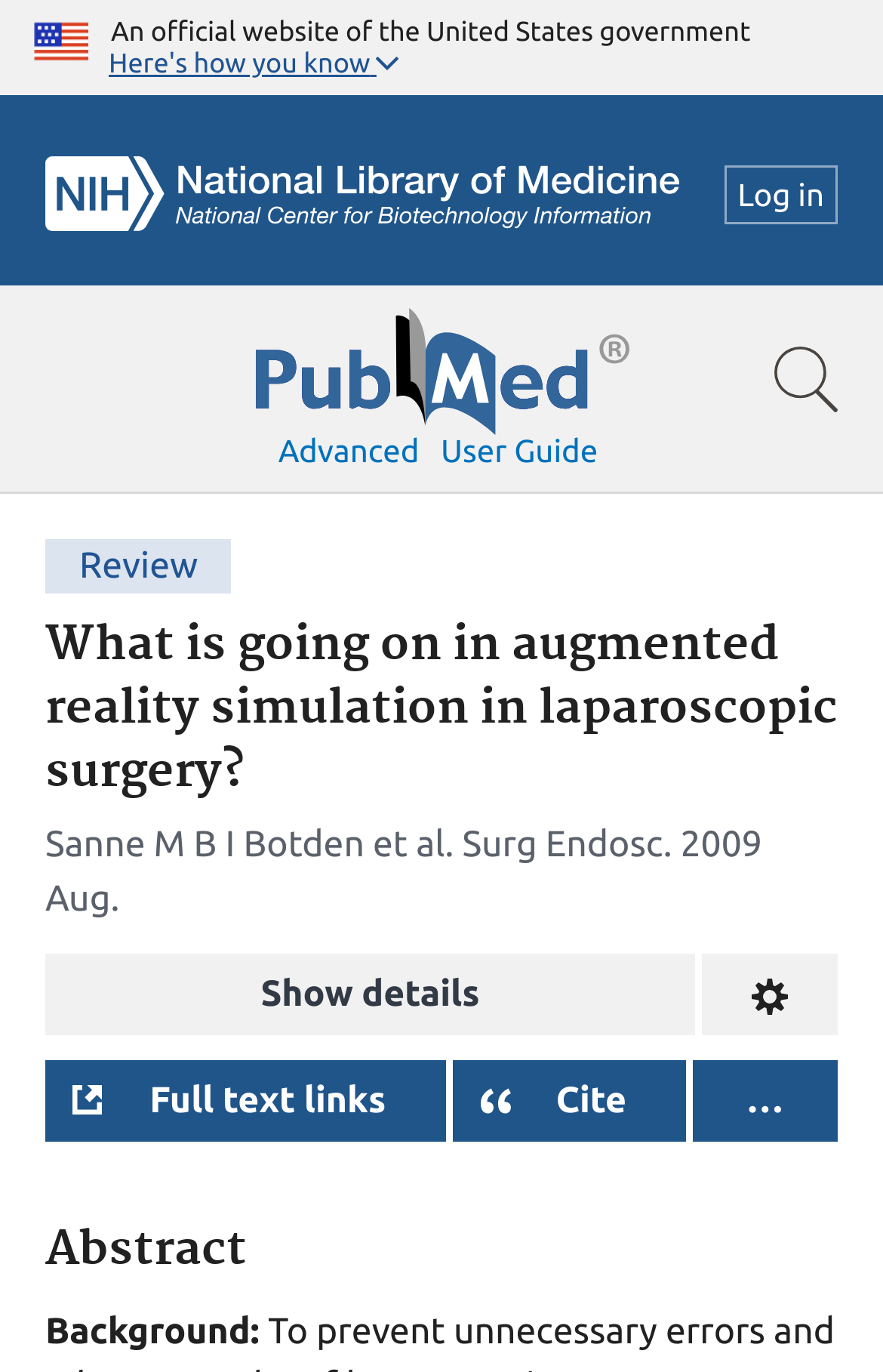Locate the bounding box coordinates of the item that should be clicked to fulfill the instruction: "Log in".

[0.82, 0.121, 0.949, 0.163]